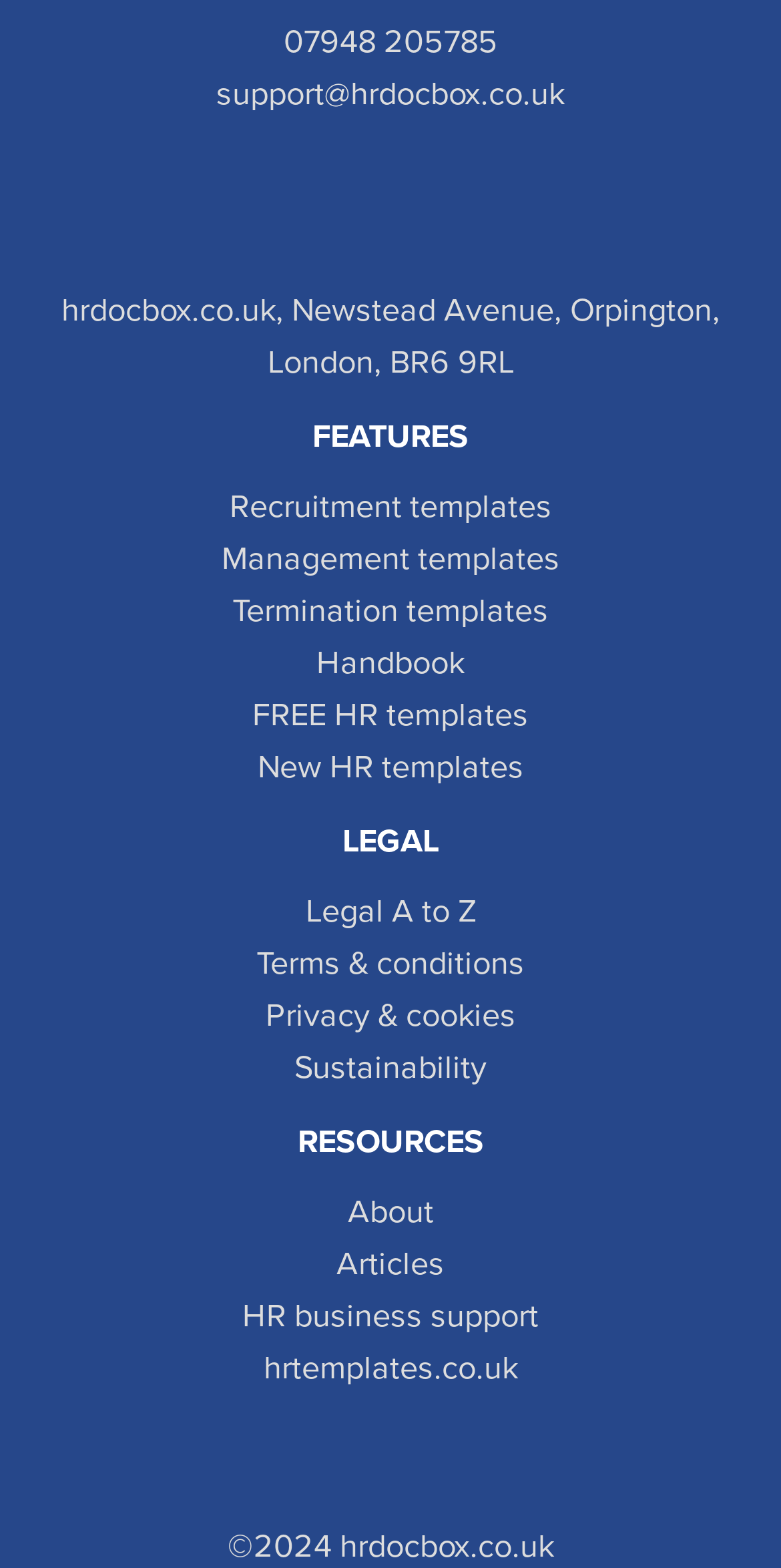Please answer the following question using a single word or phrase: What categories of resources are available on the webpage?

FEATURES, LEGAL, RESOURCES